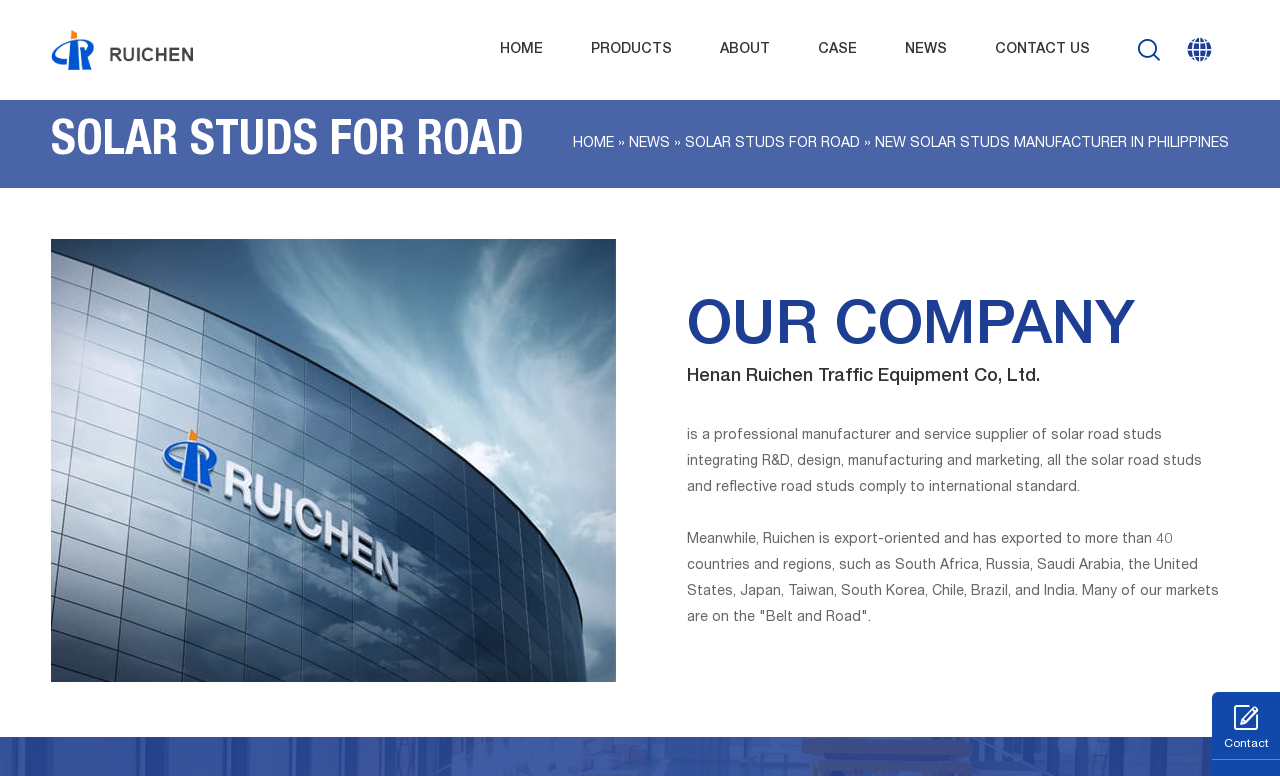Locate the bounding box coordinates of the segment that needs to be clicked to meet this instruction: "View NEWS".

[0.694, 0.0, 0.752, 0.129]